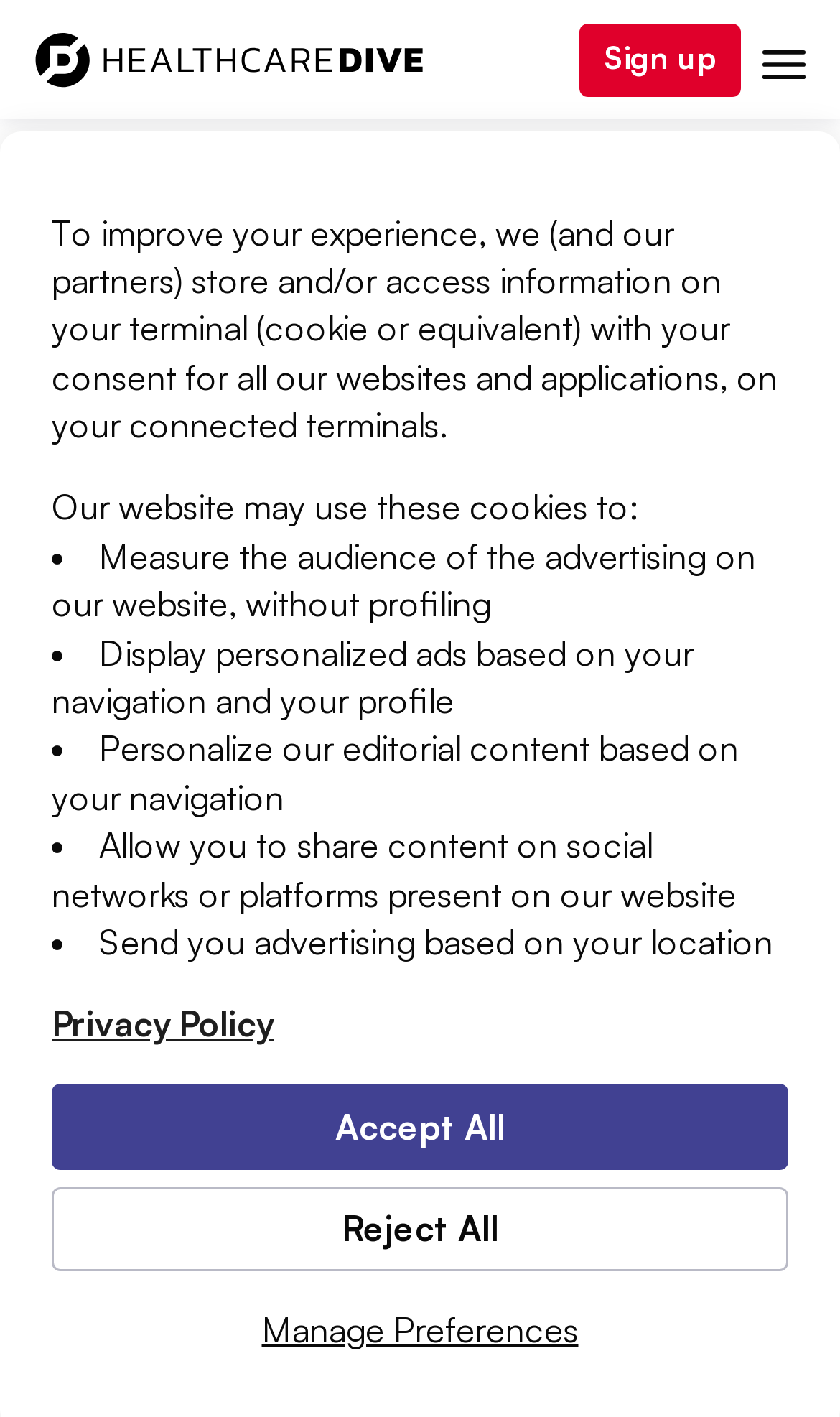Provide the bounding box for the UI element matching this description: "Manage Preferences".

[0.062, 0.91, 0.938, 0.967]